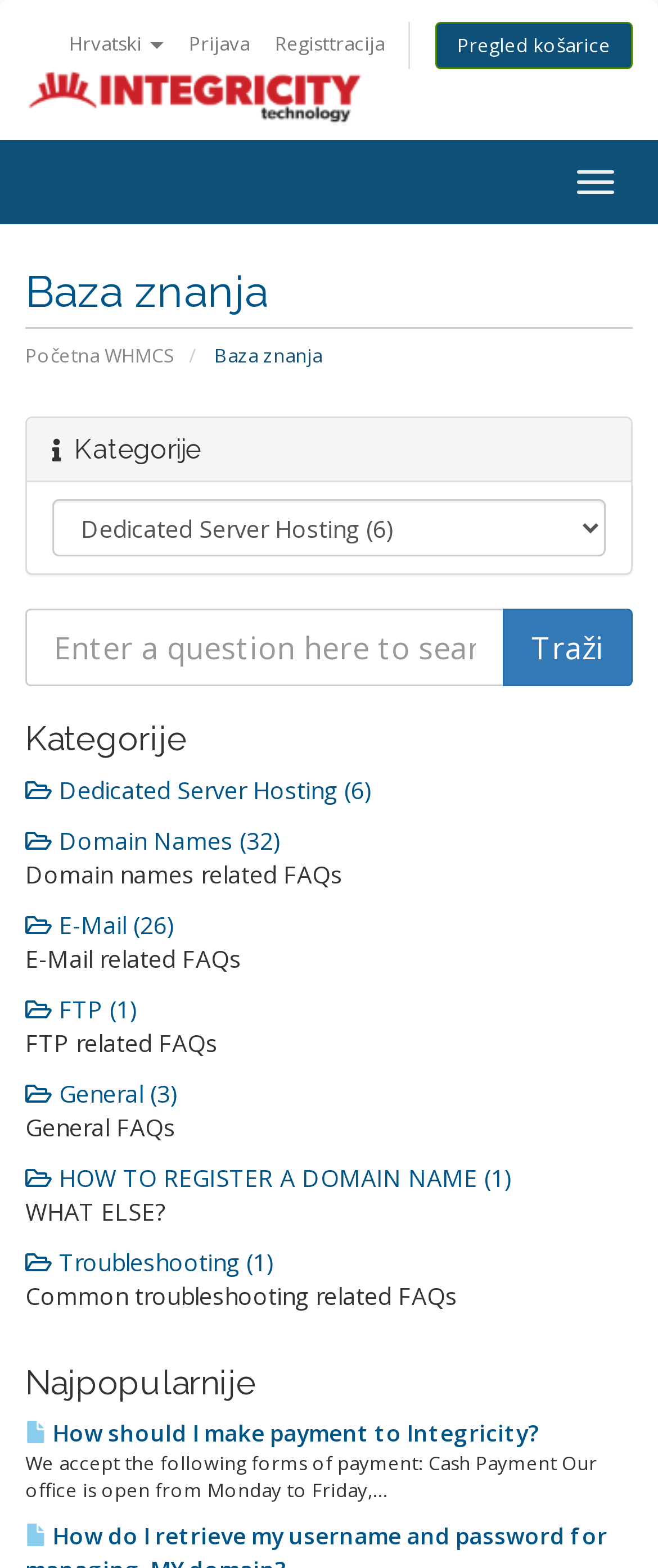What is the language of the webpage?
By examining the image, provide a one-word or phrase answer.

Hrvatski